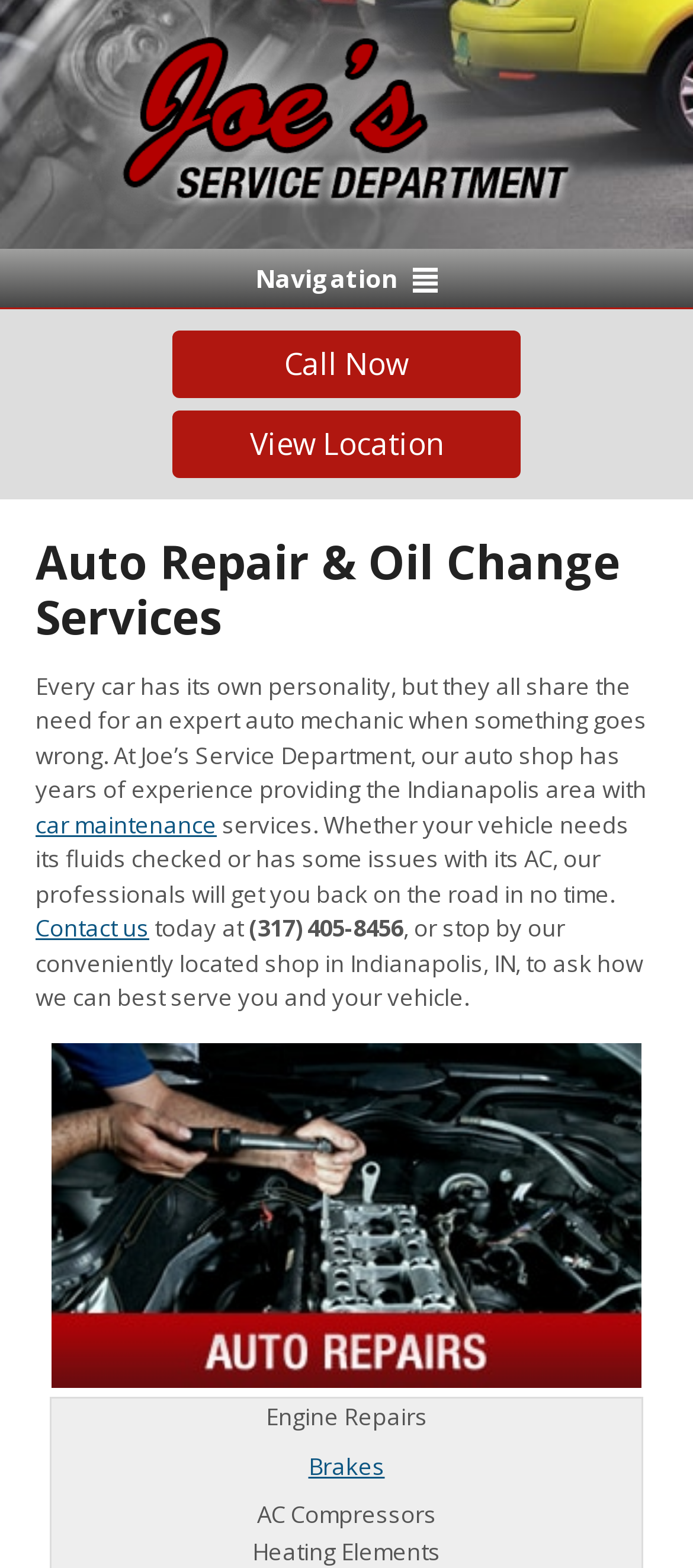Identify the bounding box coordinates of the HTML element based on this description: "View Location".

[0.249, 0.262, 0.751, 0.305]